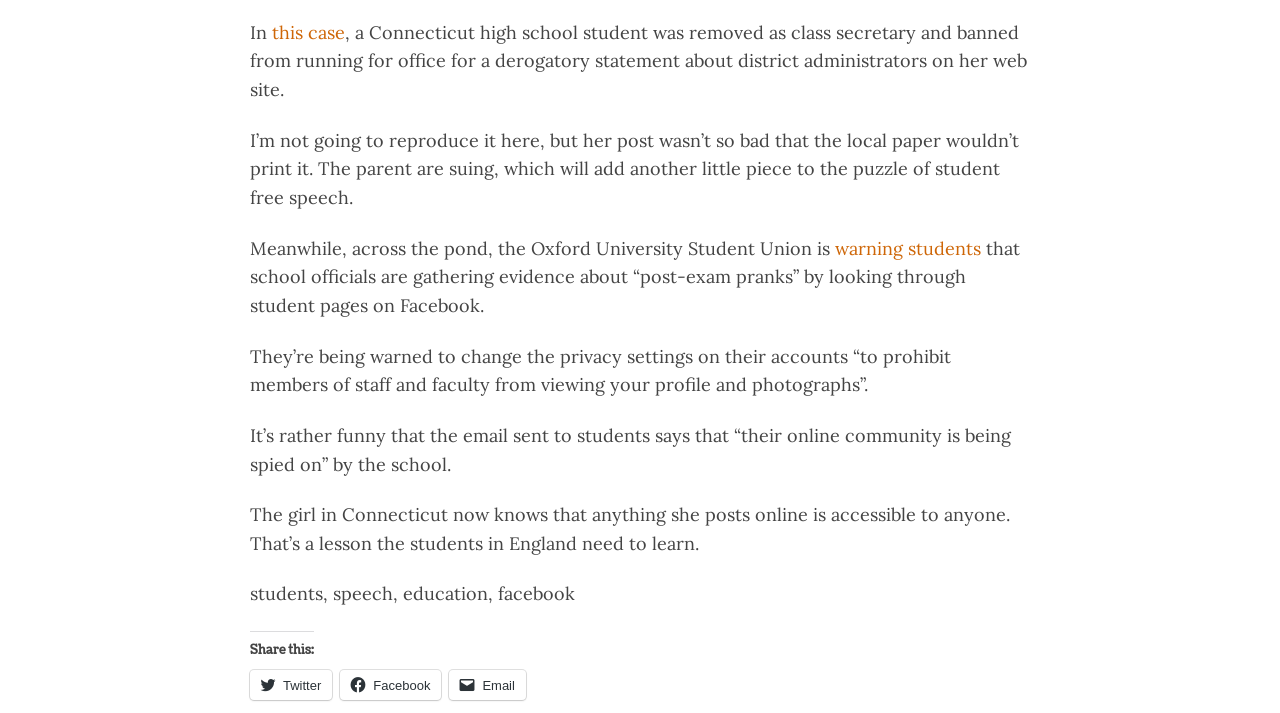Determine the bounding box for the UI element described here: "Twitter".

[0.195, 0.94, 0.26, 0.982]